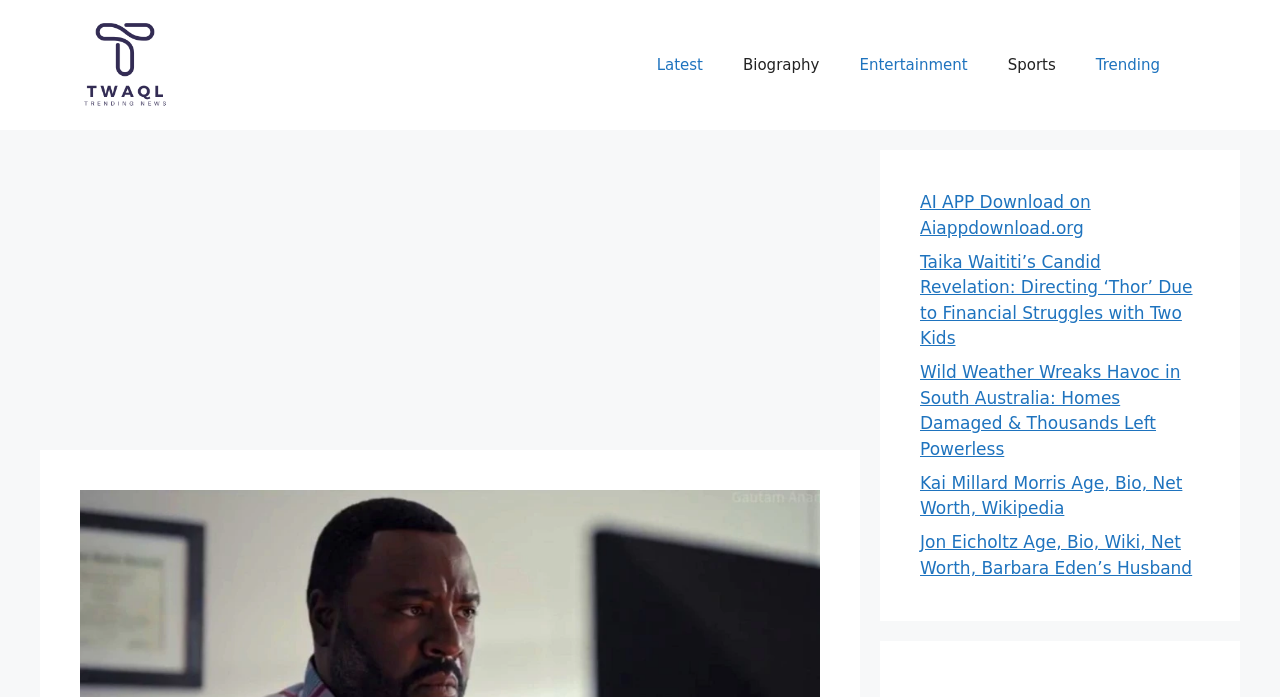Explain the webpage's layout and main content in detail.

The webpage is about the drama series "The Drop Out" and its new engineer, Brandon Morris, with a focus on whether he is based on a real person. 

At the top of the page, there is a banner that spans the entire width, containing a link to "TWAQL" with an accompanying image. Below the banner, there is a primary navigation menu with five links: "Latest", "Biography", "Entertainment", "Sports", and "Trending". 

To the left of the navigation menu, there is an advertisement iframe that takes up a significant portion of the page. 

On the right side of the page, there are five links to various news articles, including one about Taika Waititi's financial struggles, another about wild weather in South Australia, and three about celebrities' ages, bios, and net worth. These links are stacked vertically, with the topmost link starting from about one-quarter of the way down the page.